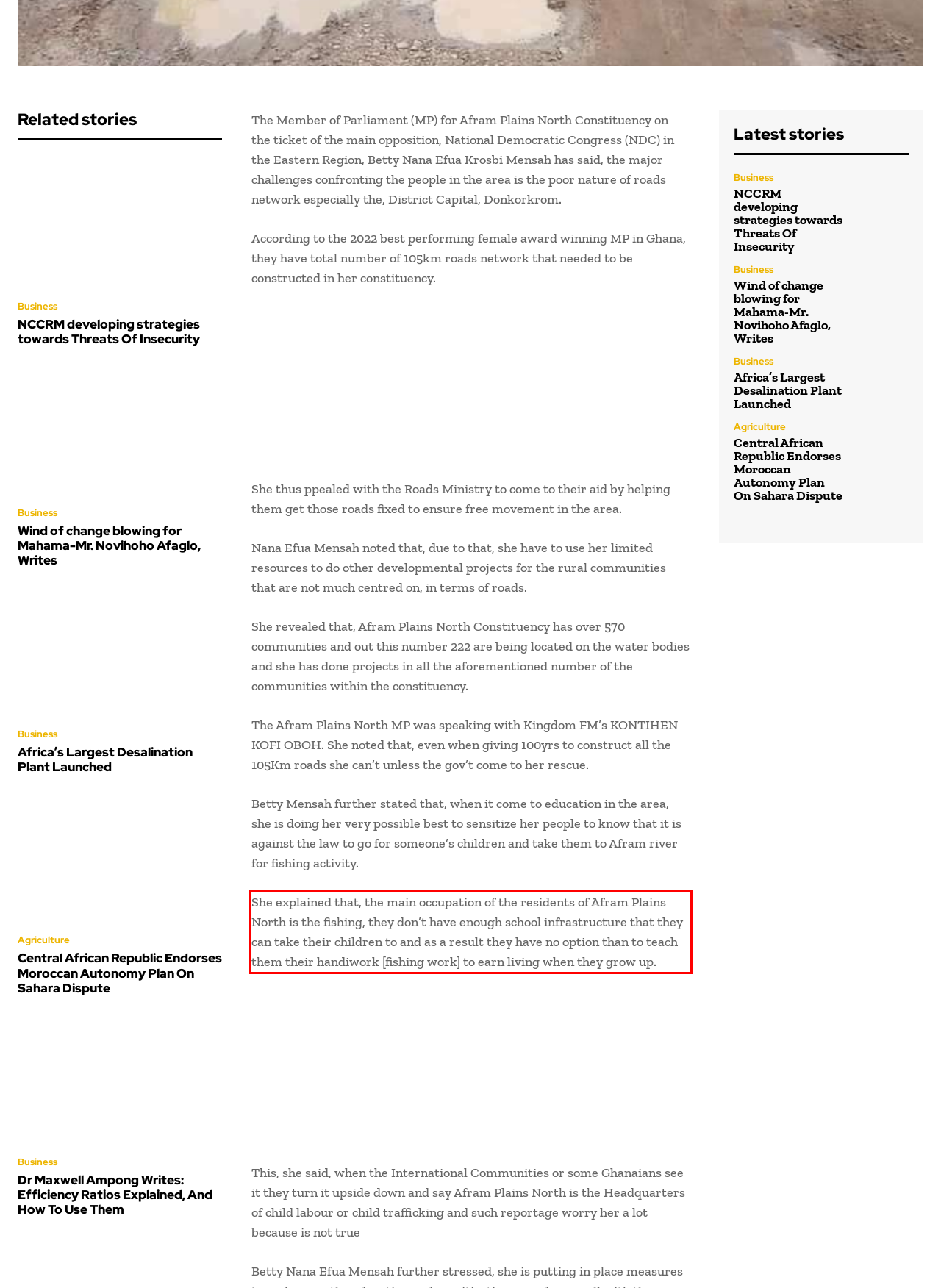View the screenshot of the webpage and identify the UI element surrounded by a red bounding box. Extract the text contained within this red bounding box.

She explained that, the main occupation of the residents of Afram Plains North is the fishing, they don’t have enough school infrastructure that they can take their children to and as a result they have no option than to teach them their handiwork [fishing work] to earn living when they grow up.